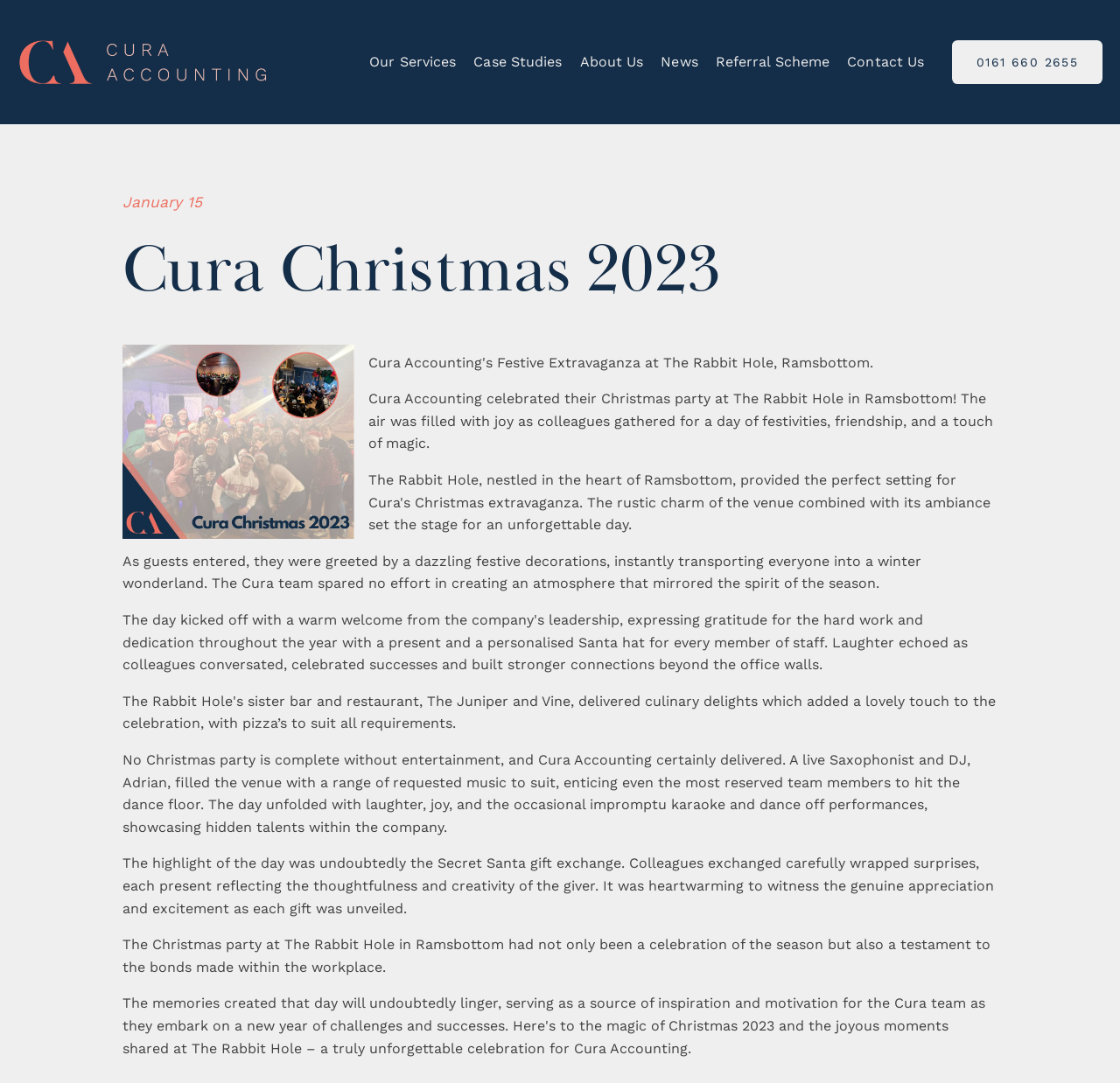Given the element description News, specify the bounding box coordinates of the corresponding UI element in the format (top-left x, top-left y, bottom-right x, bottom-right y). All values must be between 0 and 1.

[0.59, 0.044, 0.623, 0.071]